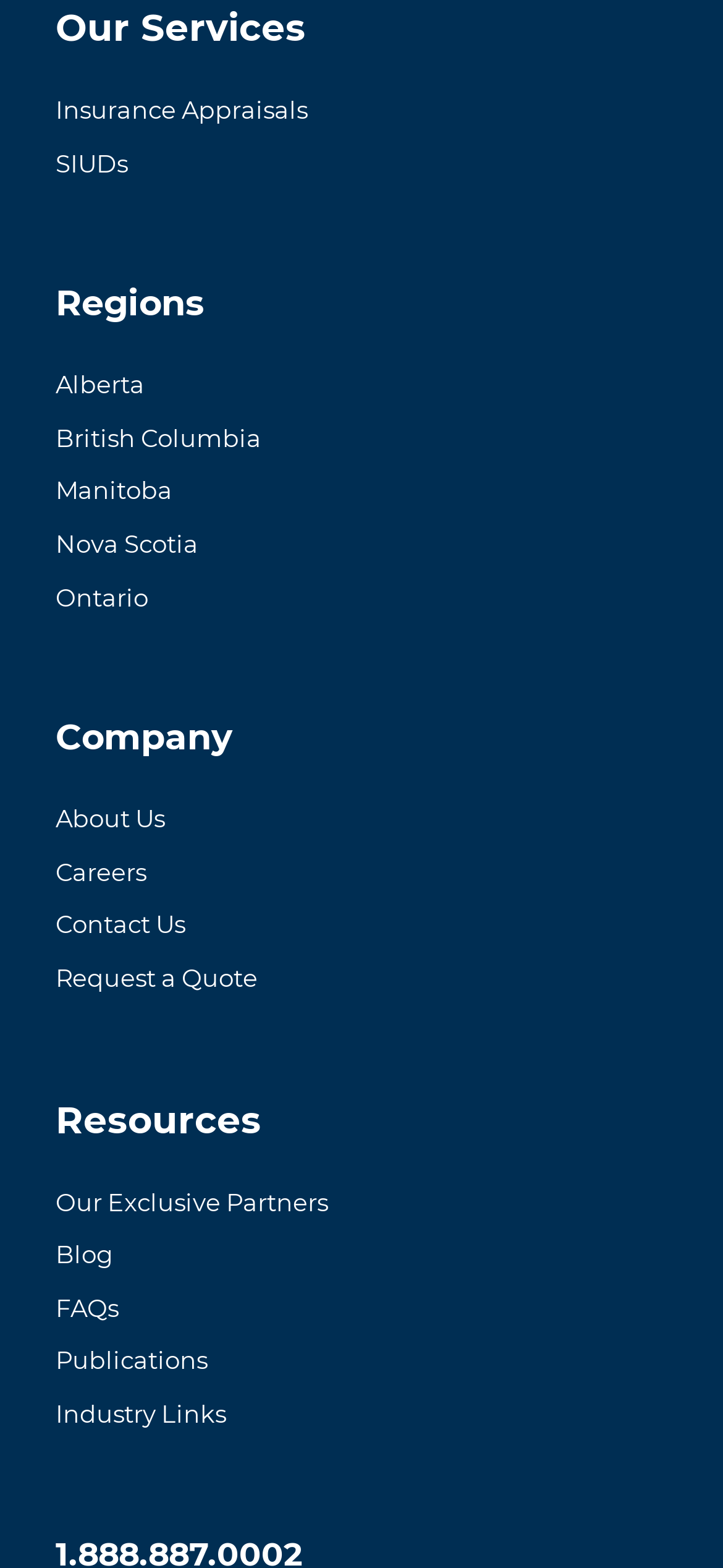Using the description: "SIUDs", determine the UI element's bounding box coordinates. Ensure the coordinates are in the format of four float numbers between 0 and 1, i.e., [left, top, right, bottom].

[0.077, 0.087, 0.923, 0.121]